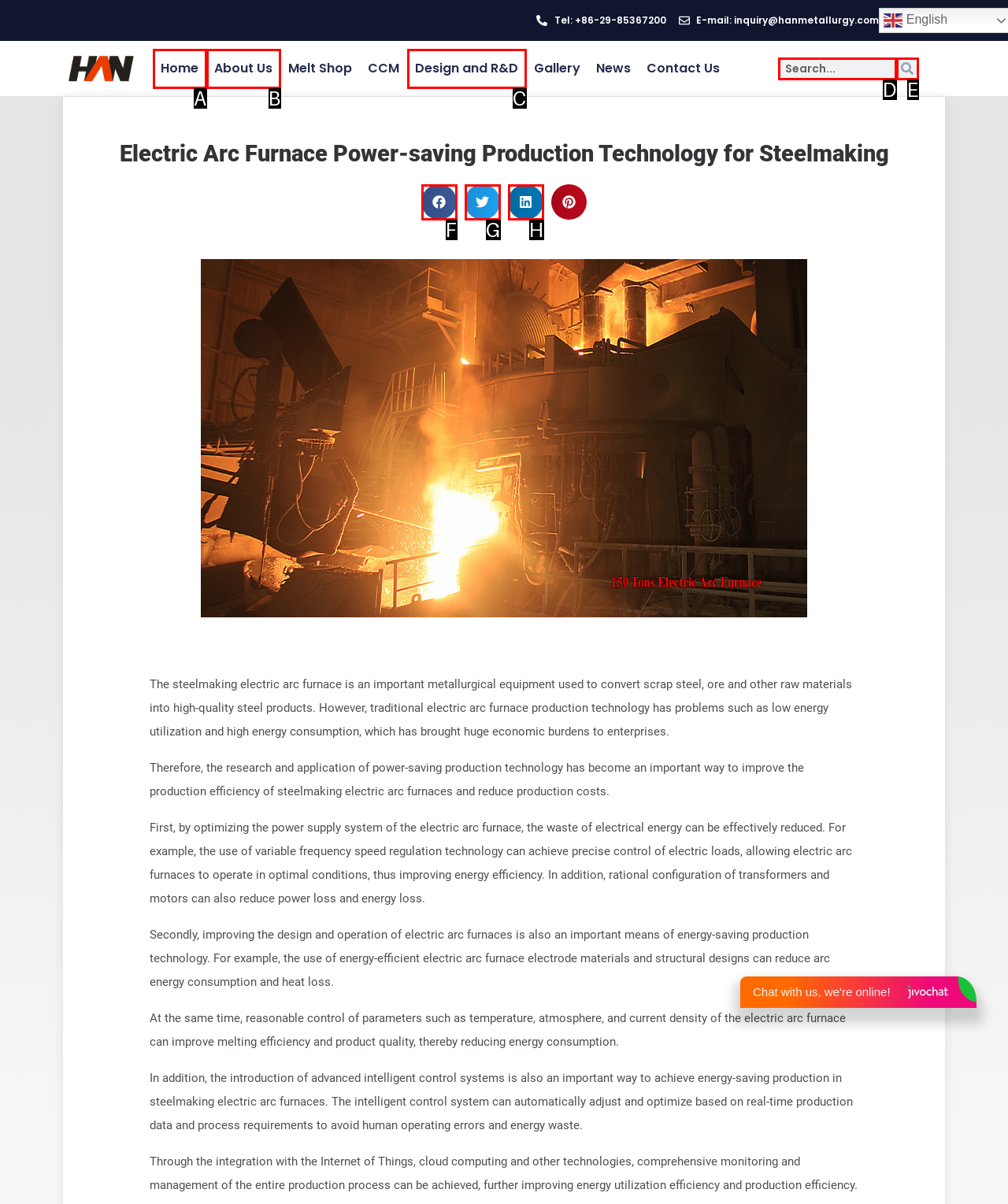Choose the HTML element that corresponds to the description: parent_node: Search name="s" placeholder="Search..."
Provide the answer by selecting the letter from the given choices.

D